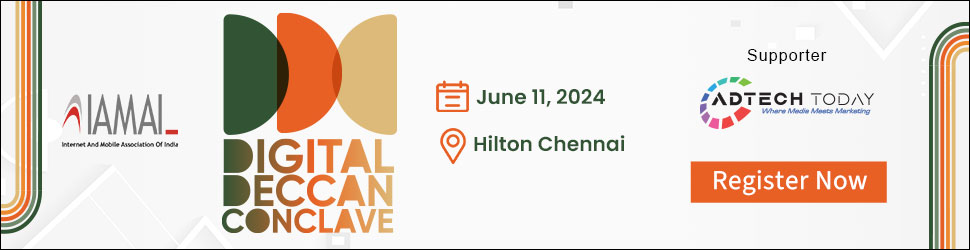Where is the Digital Deccan Conclave taking place?
Answer the question with a single word or phrase derived from the image.

Hilton in Chennai